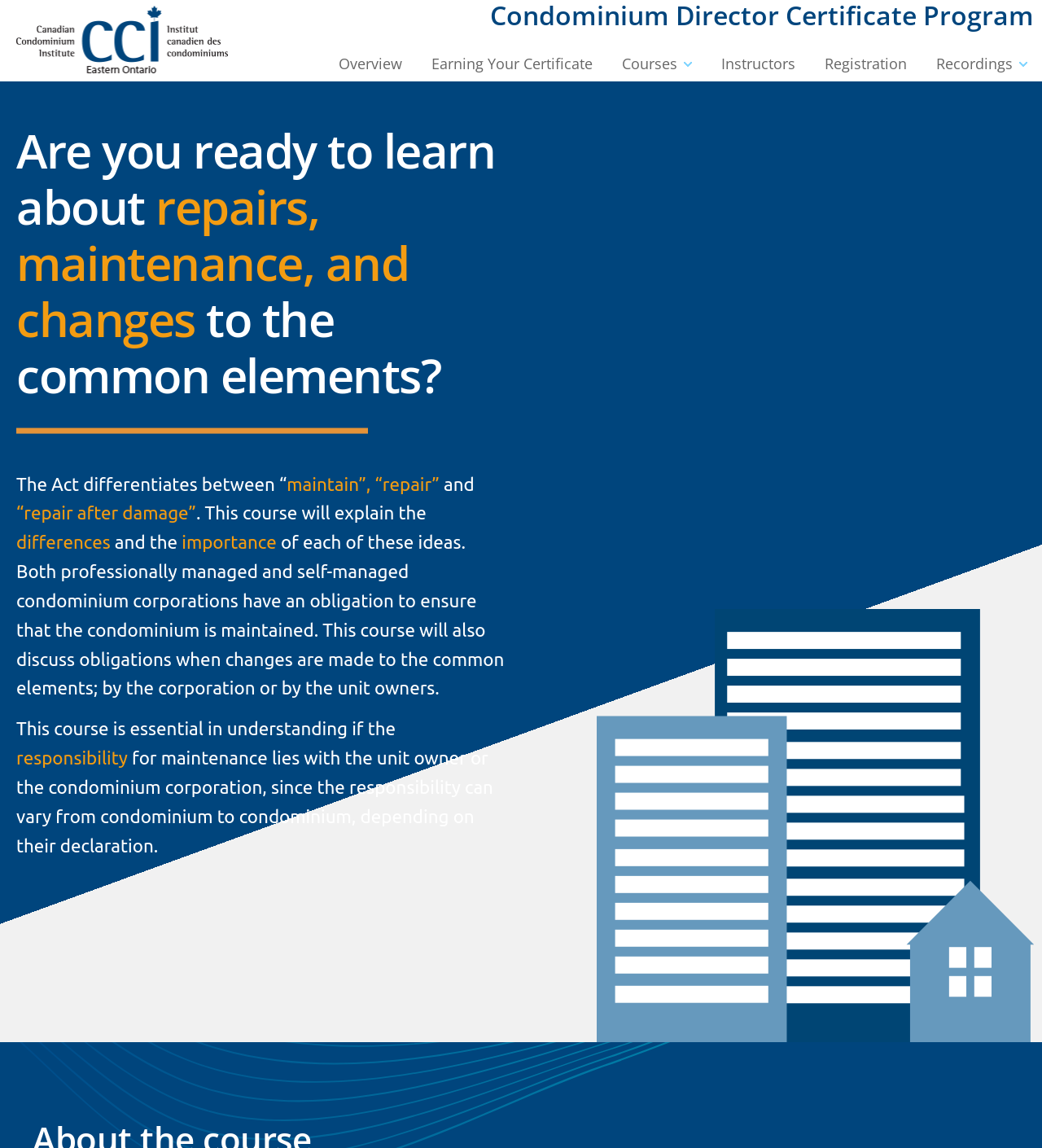Extract the text of the main heading from the webpage.

Are you ready to learn about repairs, maintenance, and changes to the common elements?